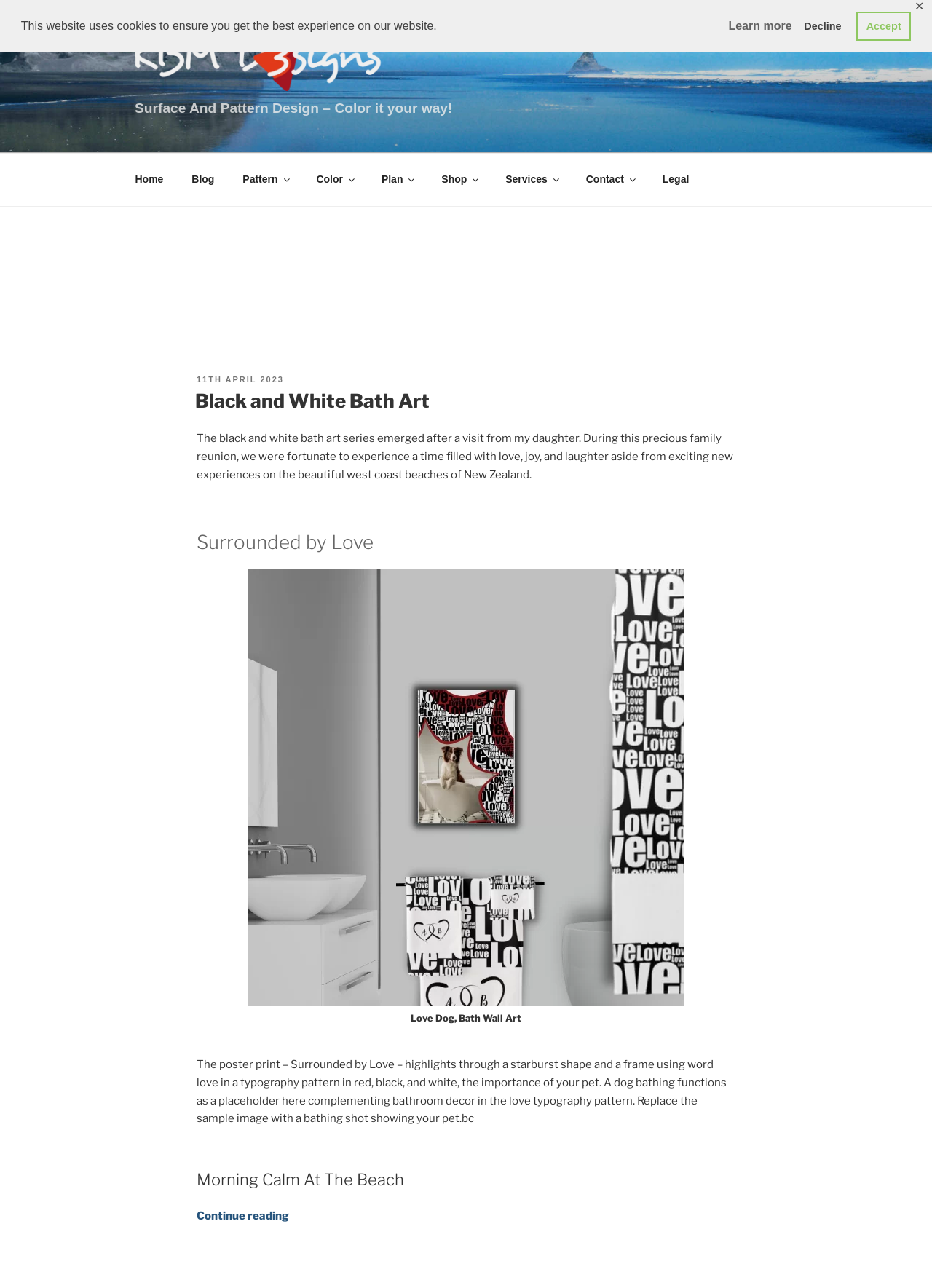Could you provide the bounding box coordinates for the portion of the screen to click to complete this instruction: "Read the 'Surrounded by Love' heading"?

[0.211, 0.389, 0.789, 0.431]